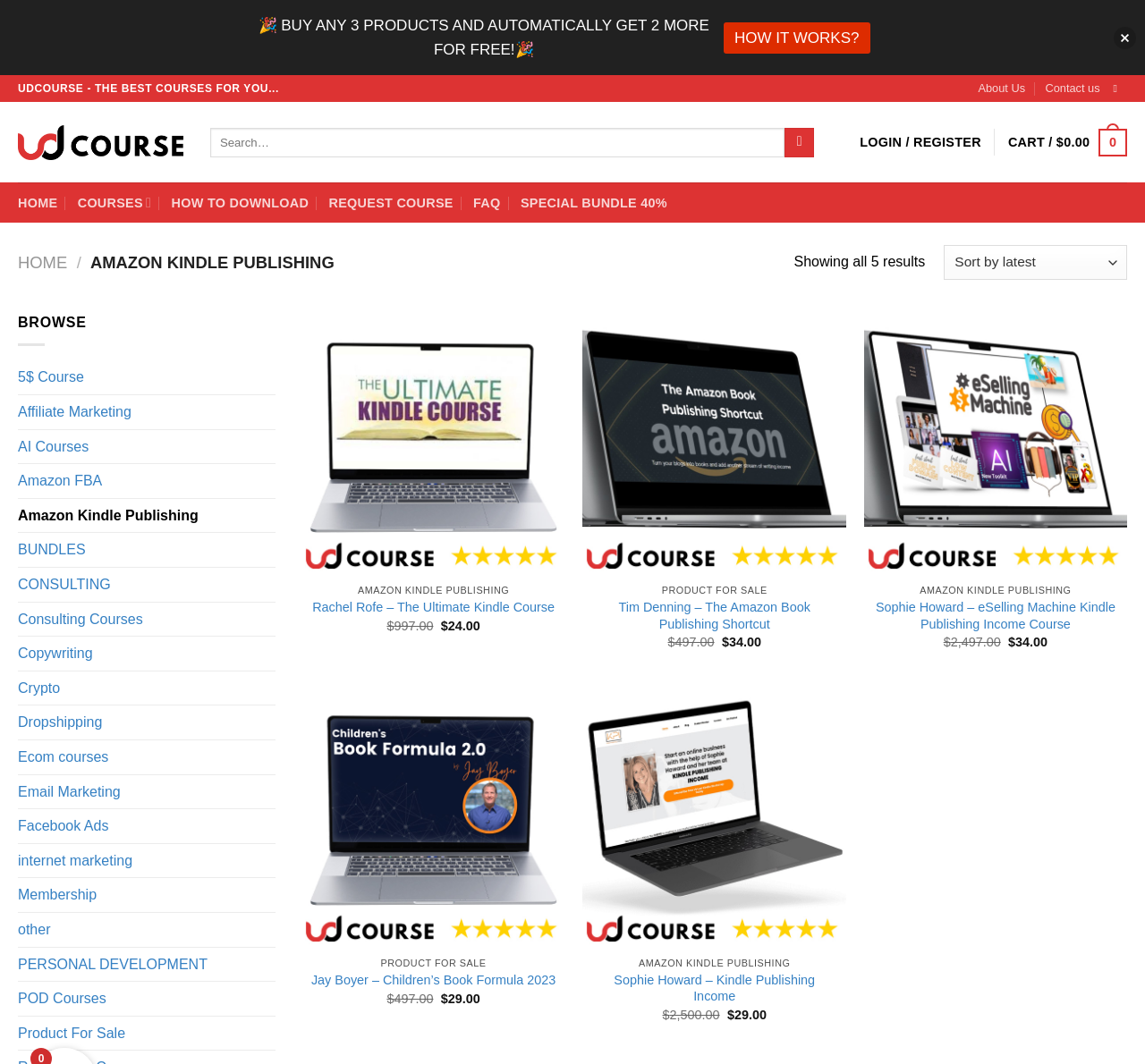What is the current price of the course 'Rachel Rofe – The Ultimate Kindle Course'?
Answer with a single word or phrase by referring to the visual content.

$24.00